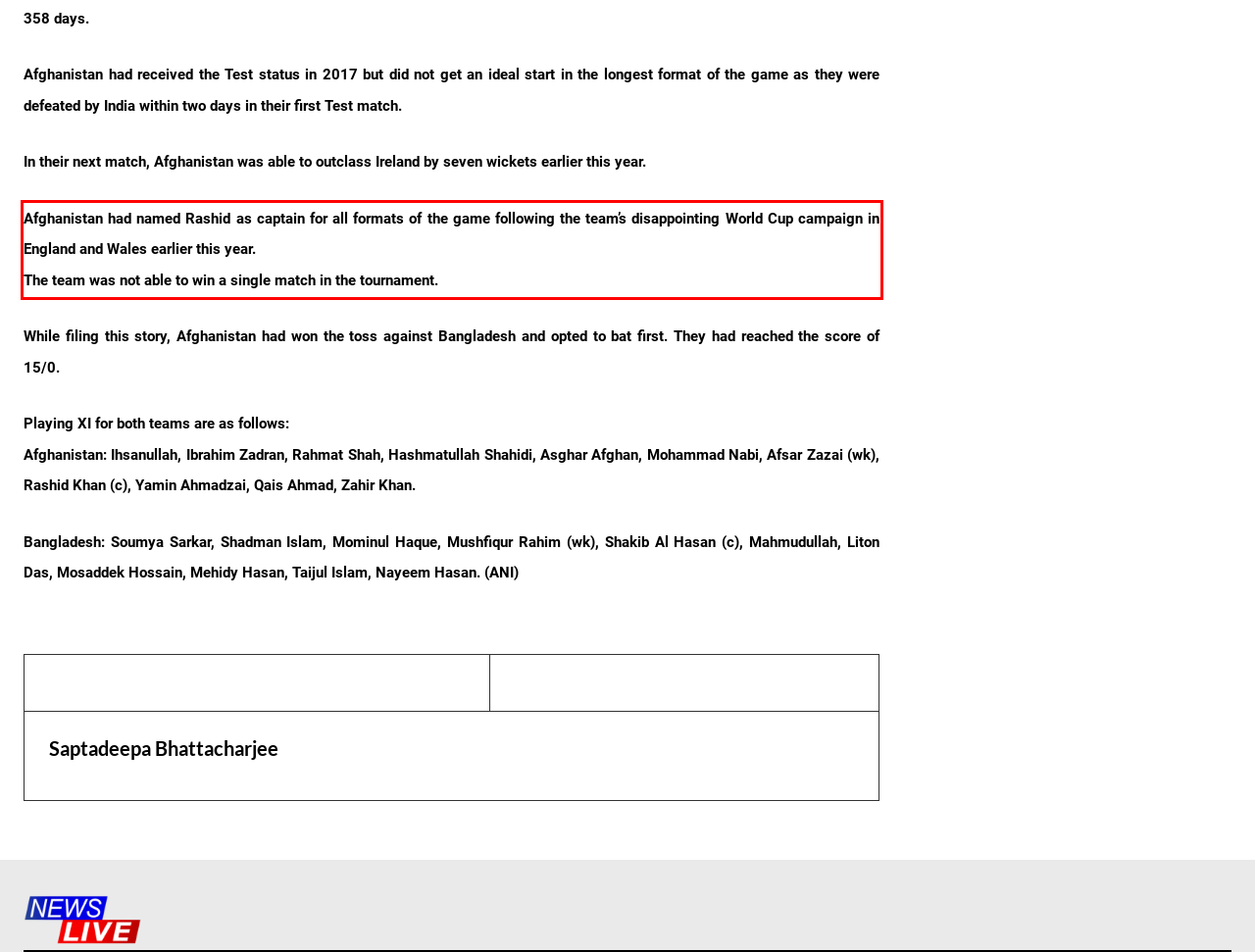You are provided with a screenshot of a webpage containing a red bounding box. Please extract the text enclosed by this red bounding box.

Afghanistan had named Rashid as captain for all formats of the game following the team’s disappointing World Cup campaign in England and Wales earlier this year. The team was not able to win a single match in the tournament.